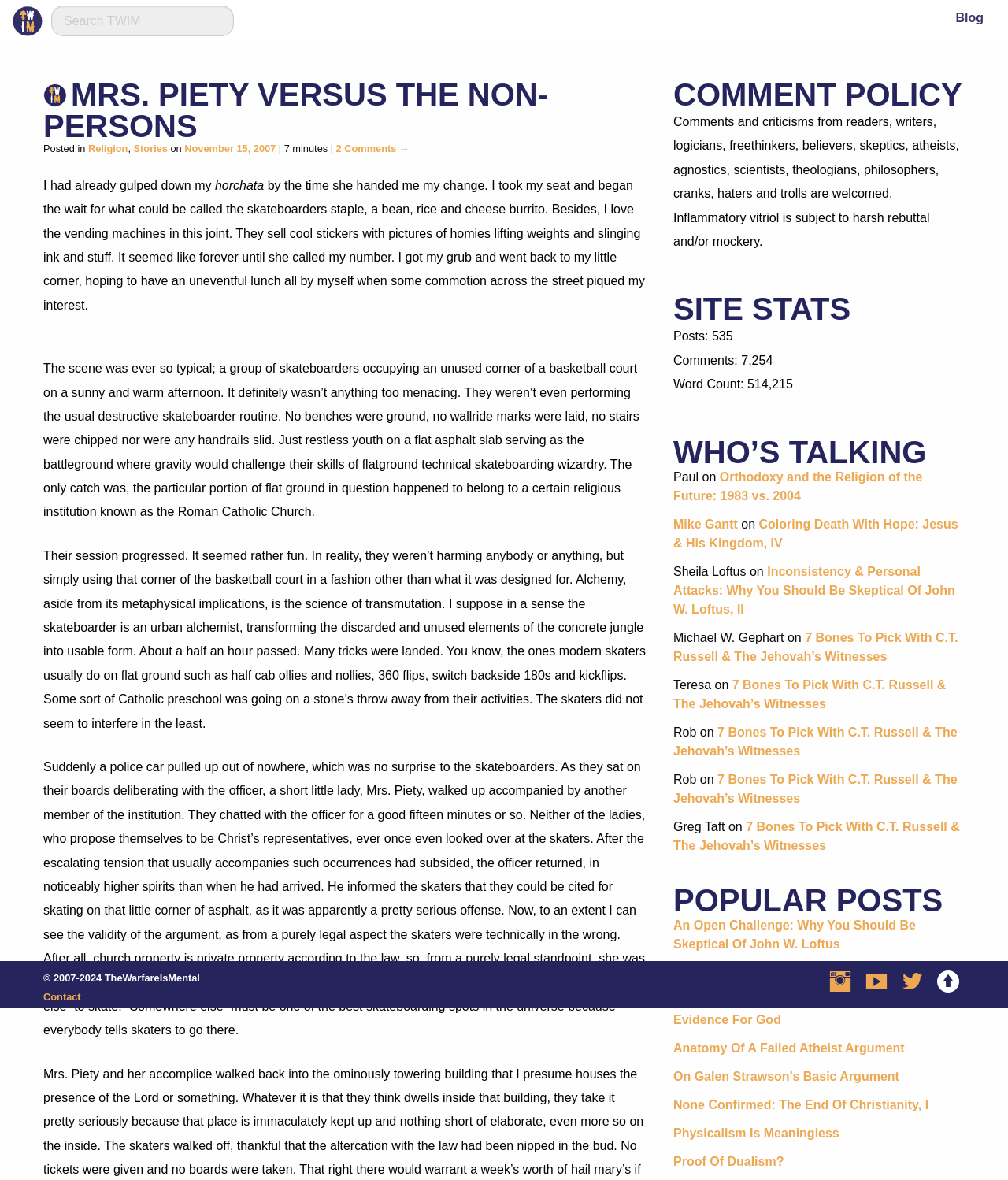Use a single word or phrase to answer the following:
What is the author of the blog post?

Not specified